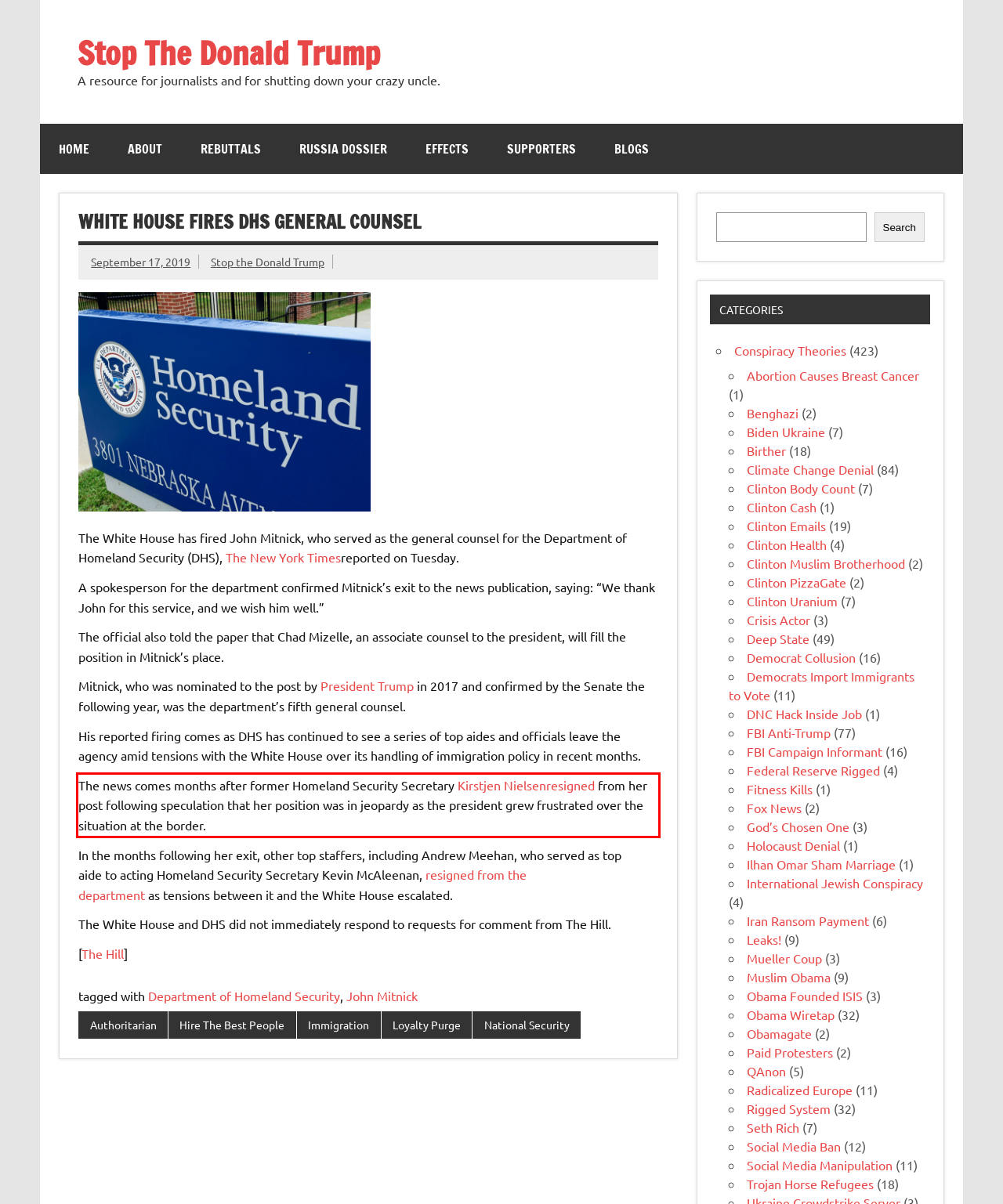You have a screenshot of a webpage with a red bounding box. Use OCR to generate the text contained within this red rectangle.

The news comes months after former Homeland Security Secretary Kirstjen Nielsenresigned from her post following speculation that her position was in jeopardy as the president grew frustrated over the situation at the border.